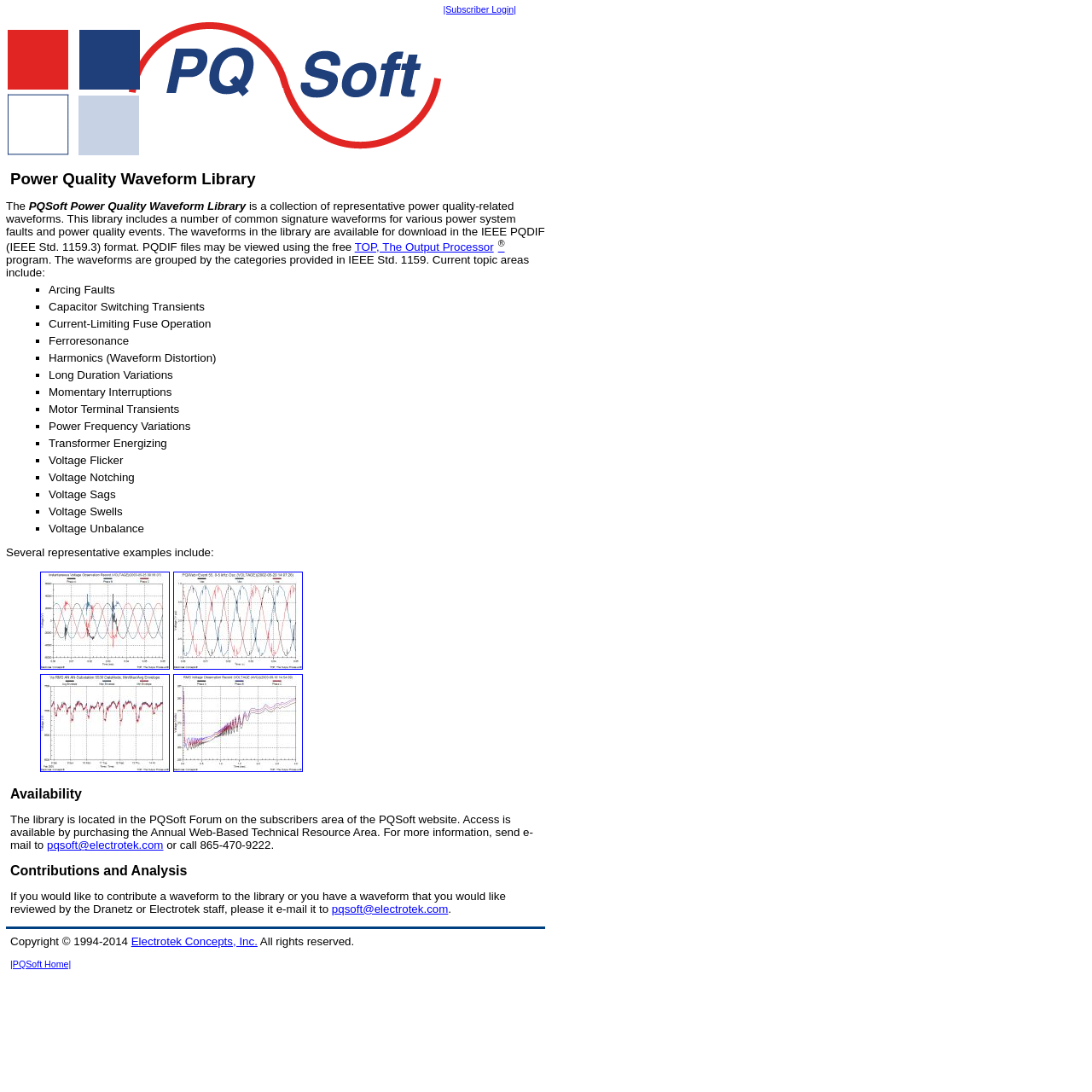What is the email address to contact for contributing a waveform?
Based on the screenshot, provide your answer in one word or phrase.

pqsoft@electrotek.com